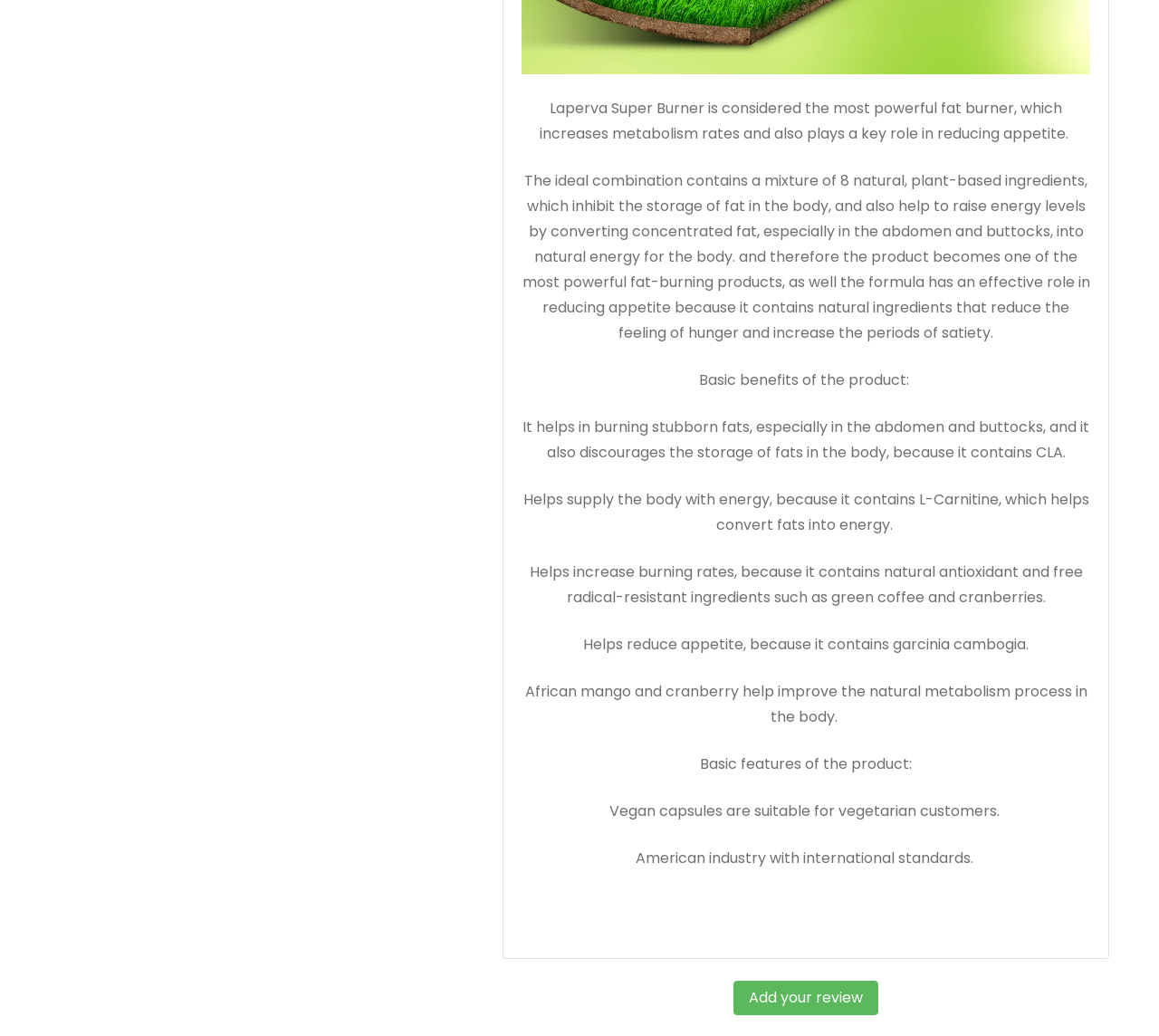What is the function of L-Carnitine in Laperva Super Burner?
Based on the image, answer the question with as much detail as possible.

According to the webpage, L-Carnitine helps supply the body with energy, because it converts fats into energy.